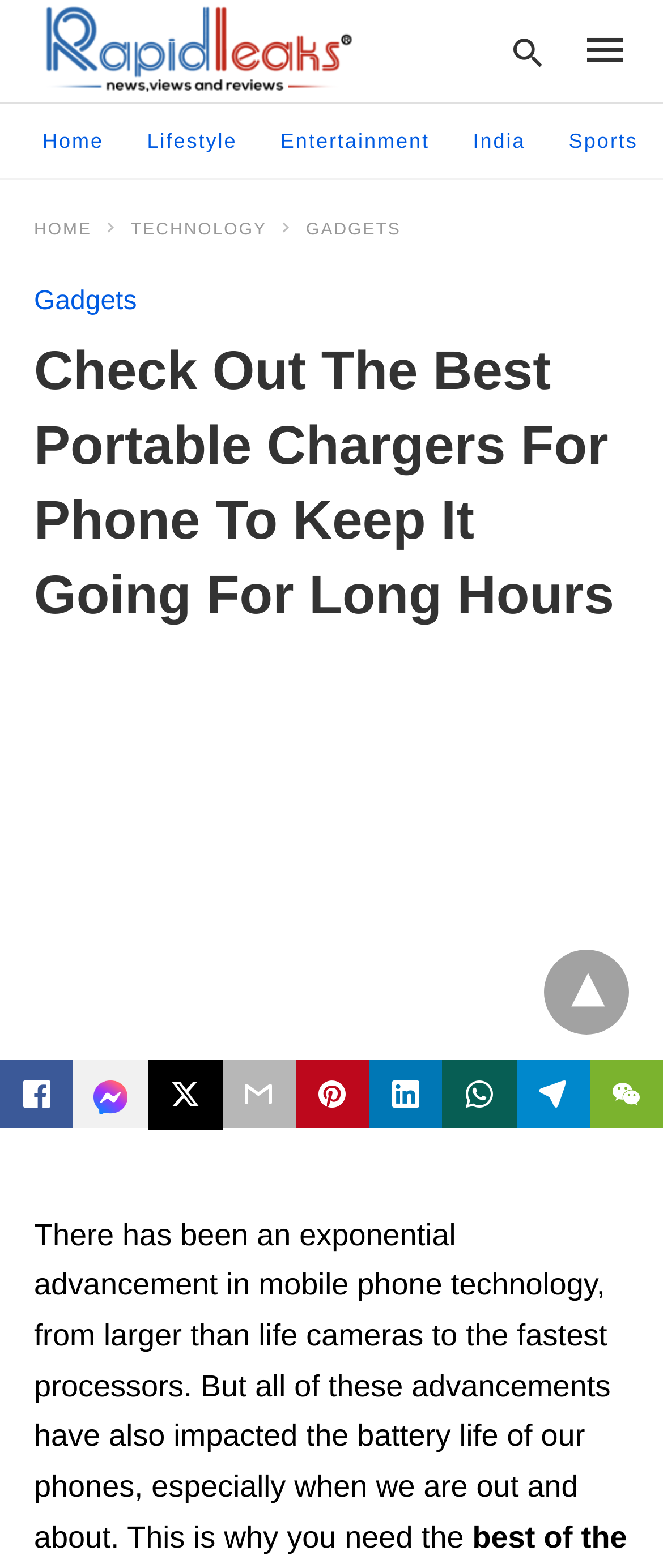Can you extract the headline from the webpage for me?

Check Out The Best Portable Chargers For Phone To Keep It Going For Long Hours